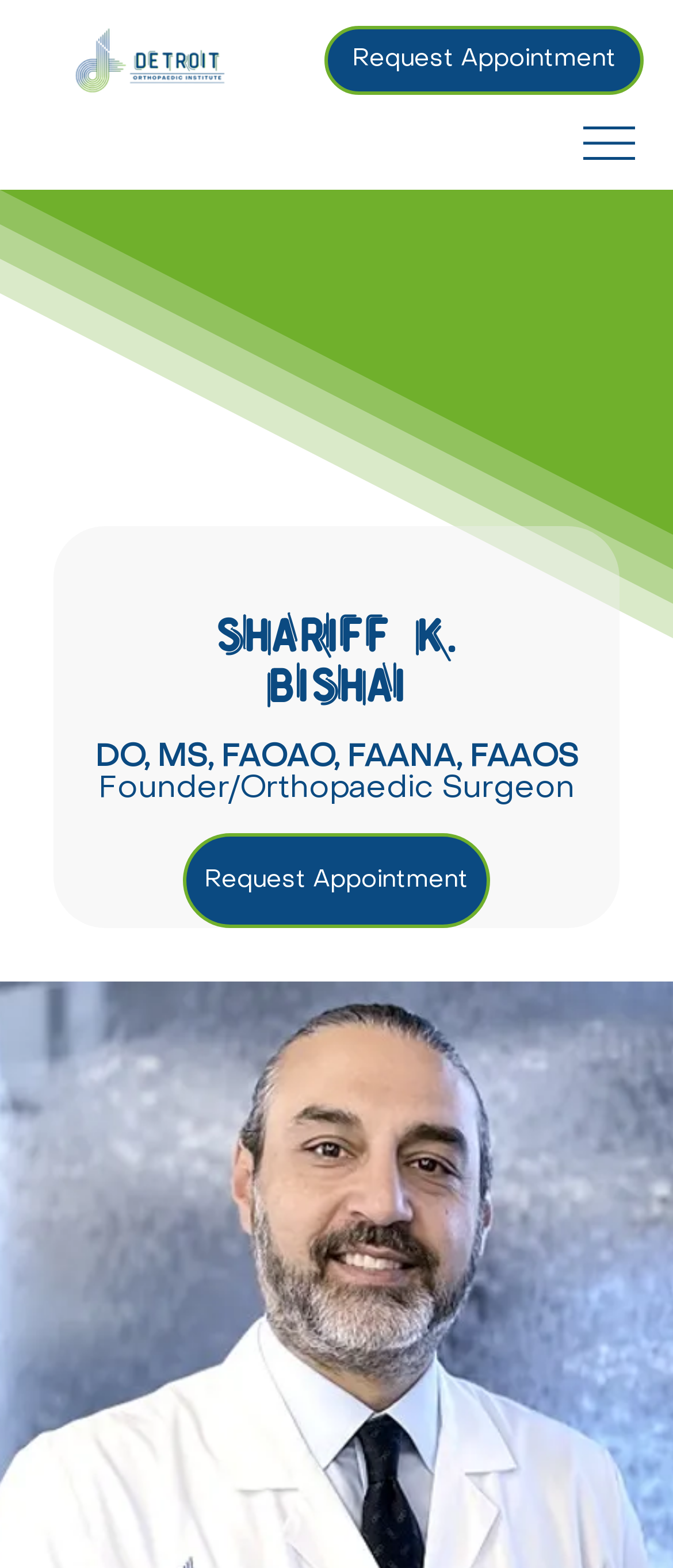How many navigation links are there at the top?
Give a comprehensive and detailed explanation for the question.

I found three link elements at the top of the webpage, one with an empty text, one with an empty text, and one with the text 'Request Appointment'. Therefore, there are three navigation links at the top.